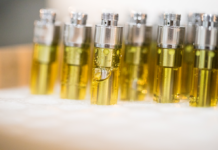Give an in-depth description of what is happening in the image.

The image features a close-up view of several vape cartridges lined up in a row. Each cartridge is filled with a yellow liquid, suggesting they contain a cannabis oil or distillate, characteristic of products used for vaping. The metallic tops of the cartridges feature a modern design, hinting at quality engineering. This visual representation aligns with discussions about cannabis products, including various vaping options like those highlighted in the related articles. The context emphasizes the growing trend and interest in vape cartridges within the cannabis culture, offering insight into their usage as a popular alternative for consumption.